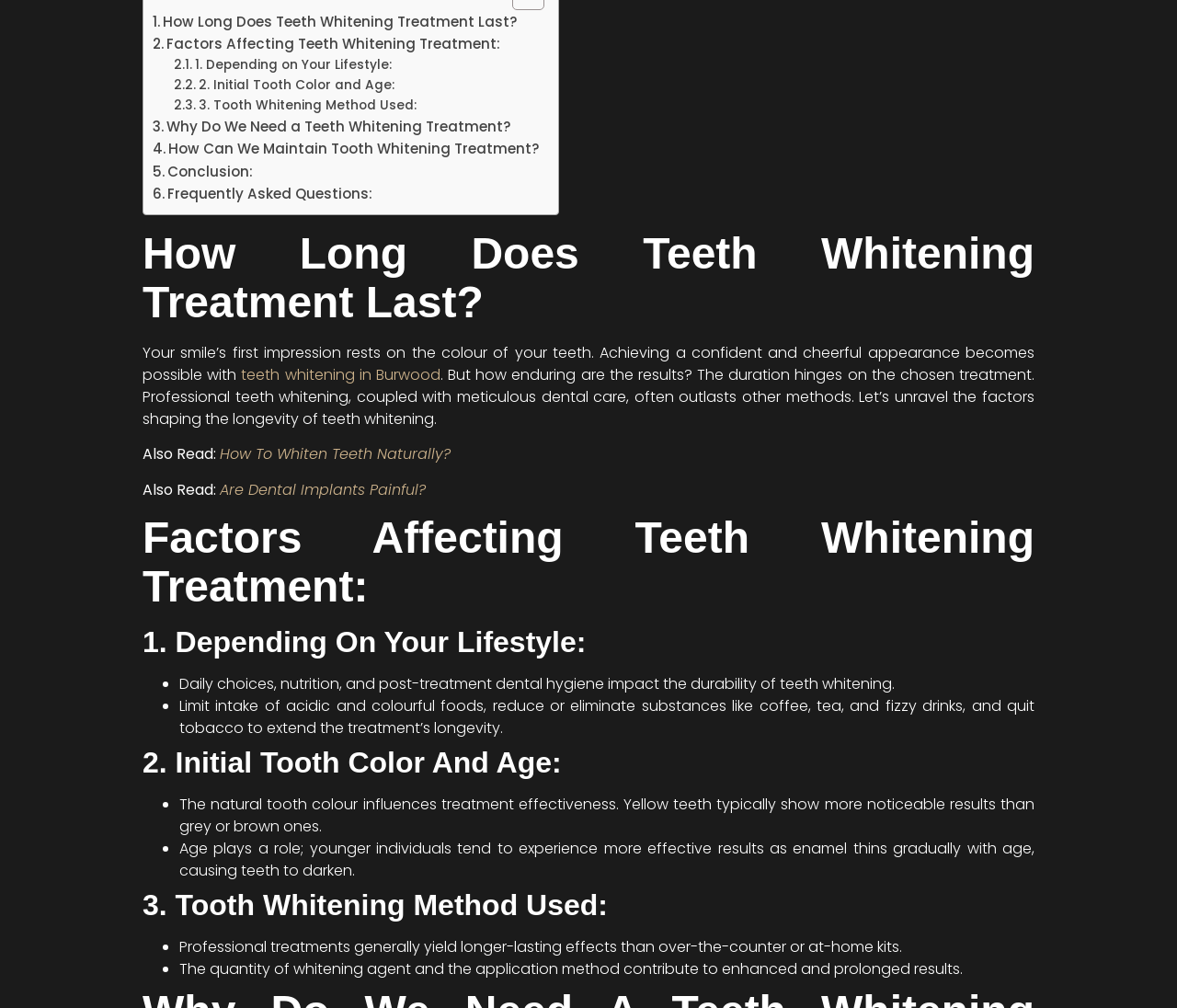Please identify the bounding box coordinates of the clickable region that I should interact with to perform the following instruction: "Read about Martial Arts in Vancouver". The coordinates should be expressed as four float numbers between 0 and 1, i.e., [left, top, right, bottom].

None